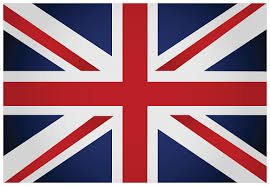Detail every aspect of the image in your description.

This image features the Union Jack, the national flag of the United Kingdom. The flag is characterized by its distinct design, incorporating the crosses of St George (patron saint of England), St Andrew (patron saint of Scotland), and St Patrick (patron saint of Ireland). The vibrant colors of red, white, and blue come together in a bold pattern, symbolizing the unity of England, Scotland, and Ireland. The Union Jack serves not only as a national emblem but also as a representation of British heritage and pride.